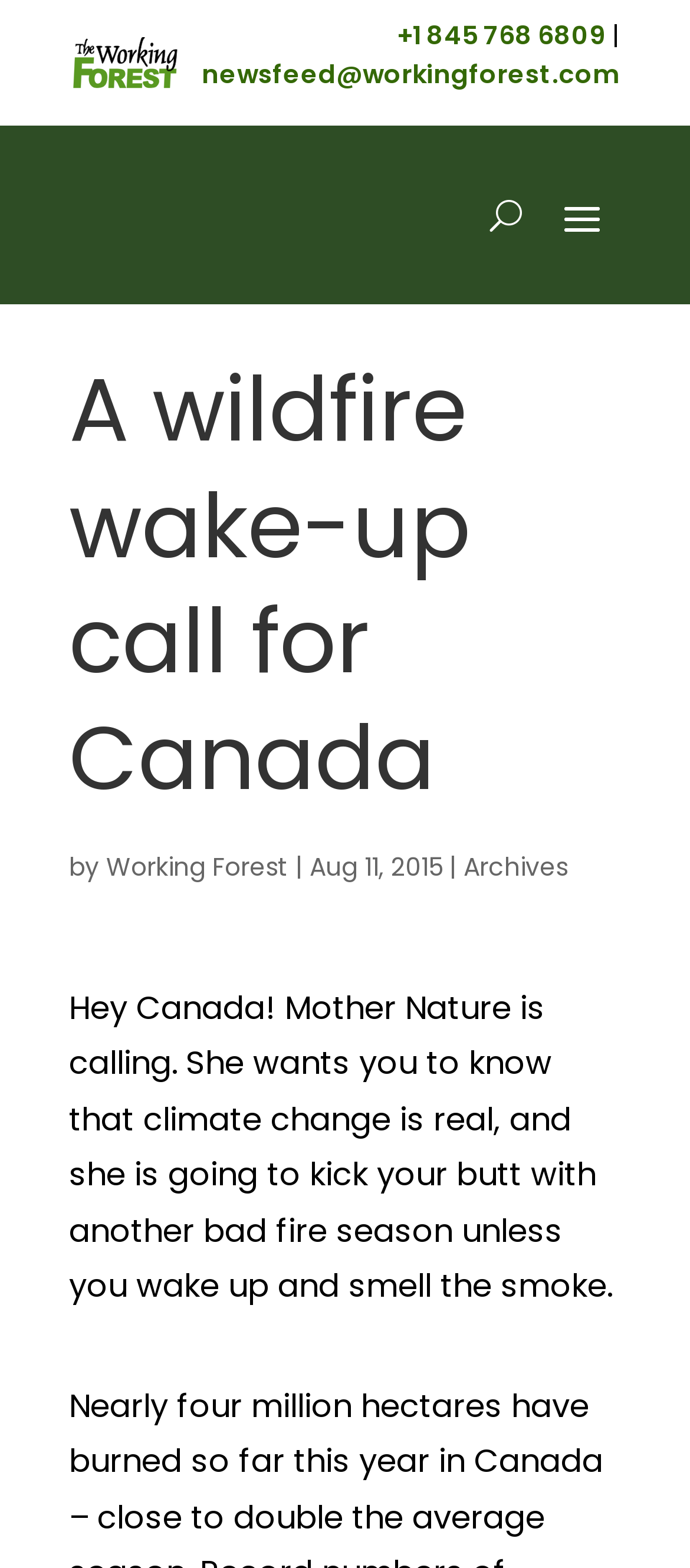What is the contact phone number?
Please utilize the information in the image to give a detailed response to the question.

I found the contact phone number by looking at the link element with the text '+1 845 768 6809' which is located at the top right corner of the webpage.